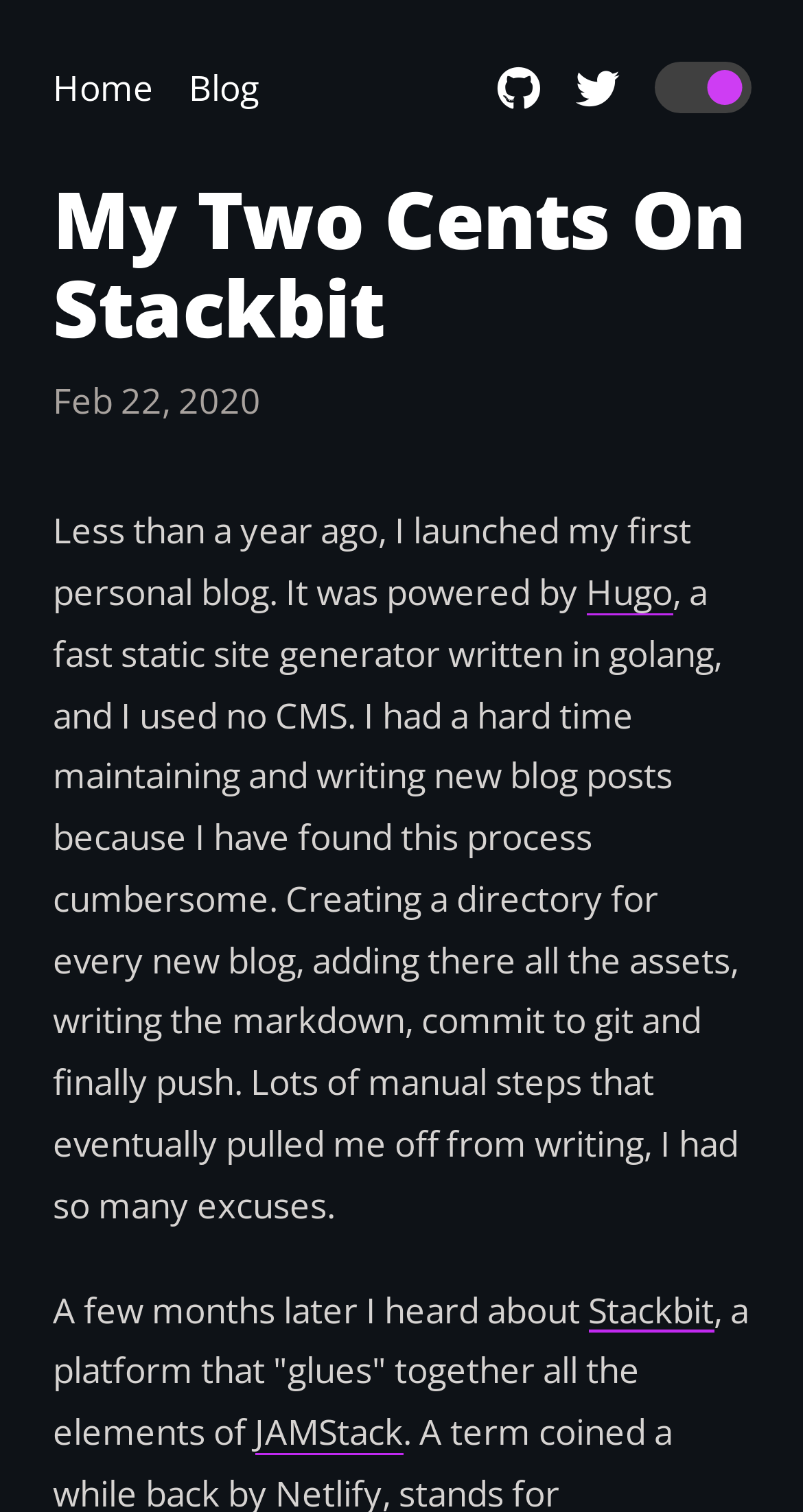Identify the bounding box coordinates of the clickable region to carry out the given instruction: "learn more about Stackbit".

[0.732, 0.85, 0.888, 0.881]